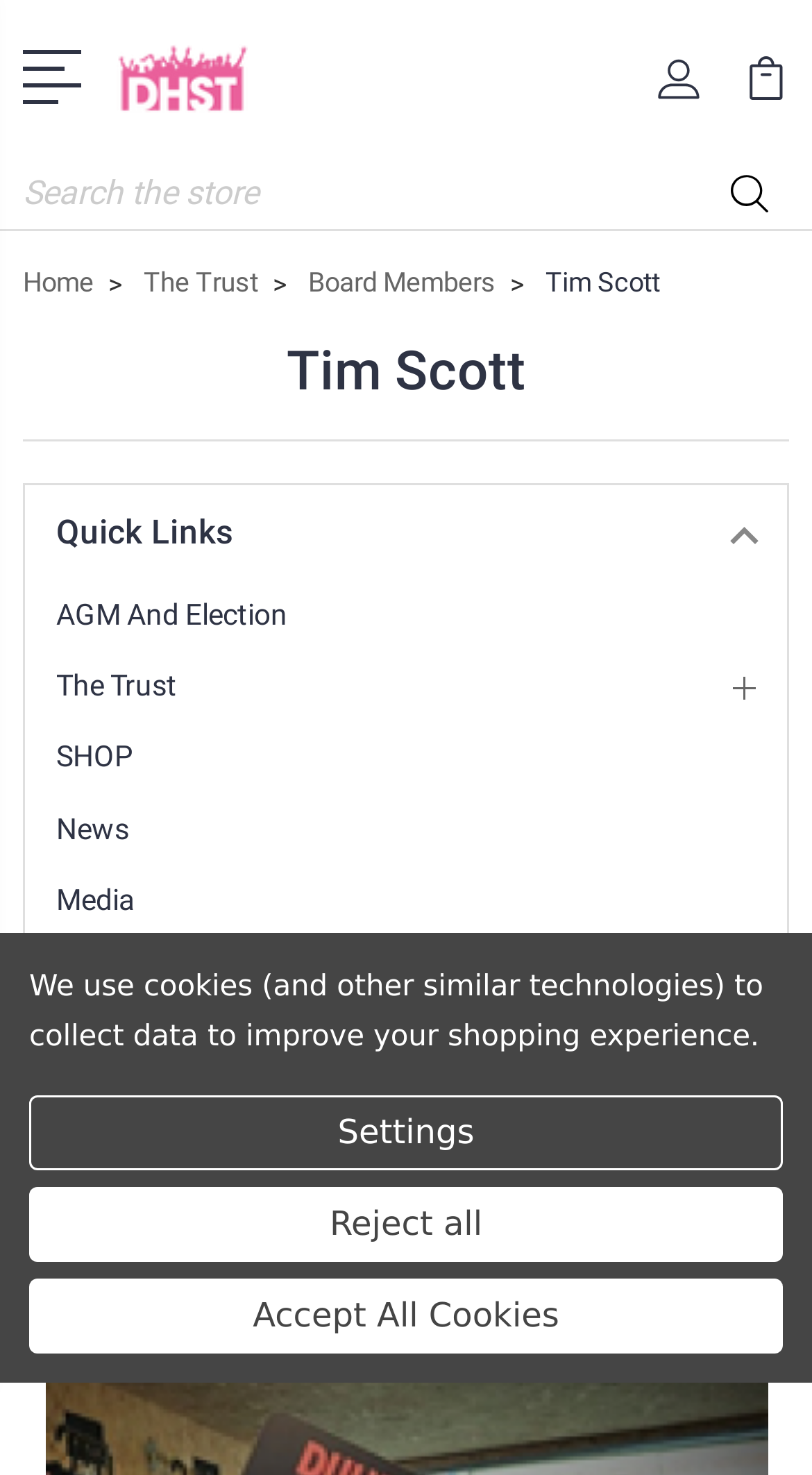Please identify the bounding box coordinates of the element I need to click to follow this instruction: "Search the store".

[0.028, 0.107, 0.972, 0.155]